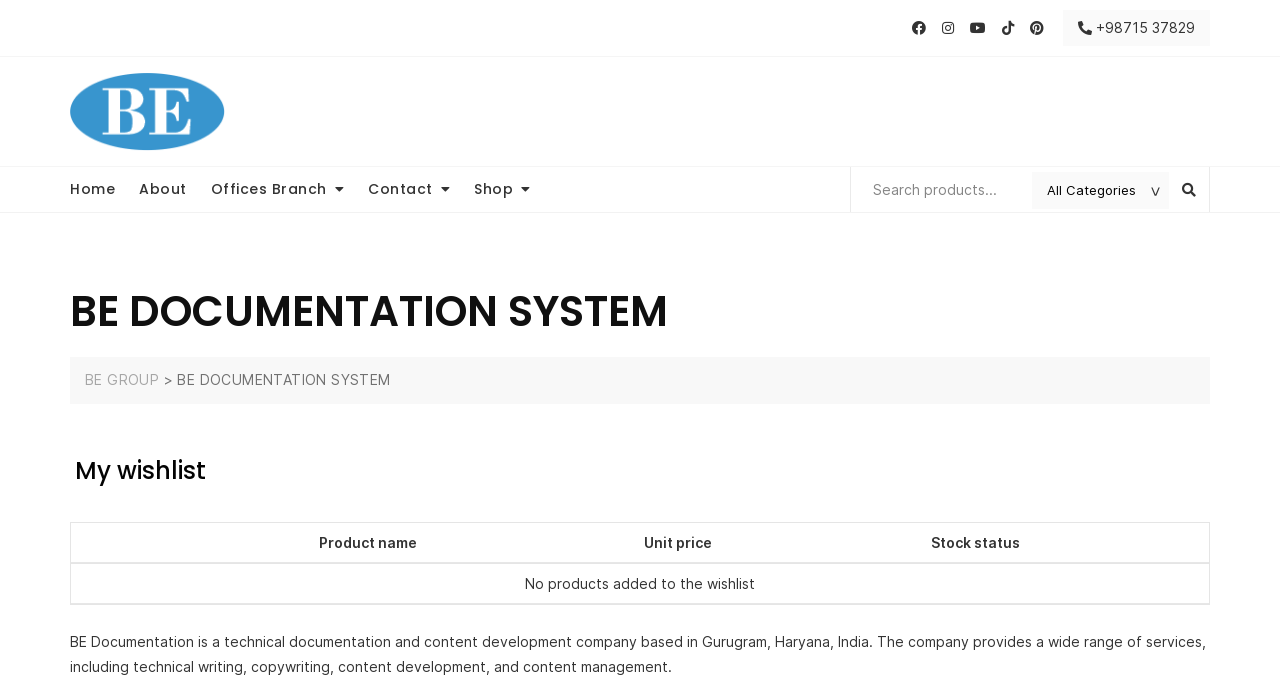Locate the bounding box of the UI element defined by this description: "parent_node: All Categories". The coordinates should be given as four float numbers between 0 and 1, formatted as [left, top, right, bottom].

[0.913, 0.242, 0.945, 0.307]